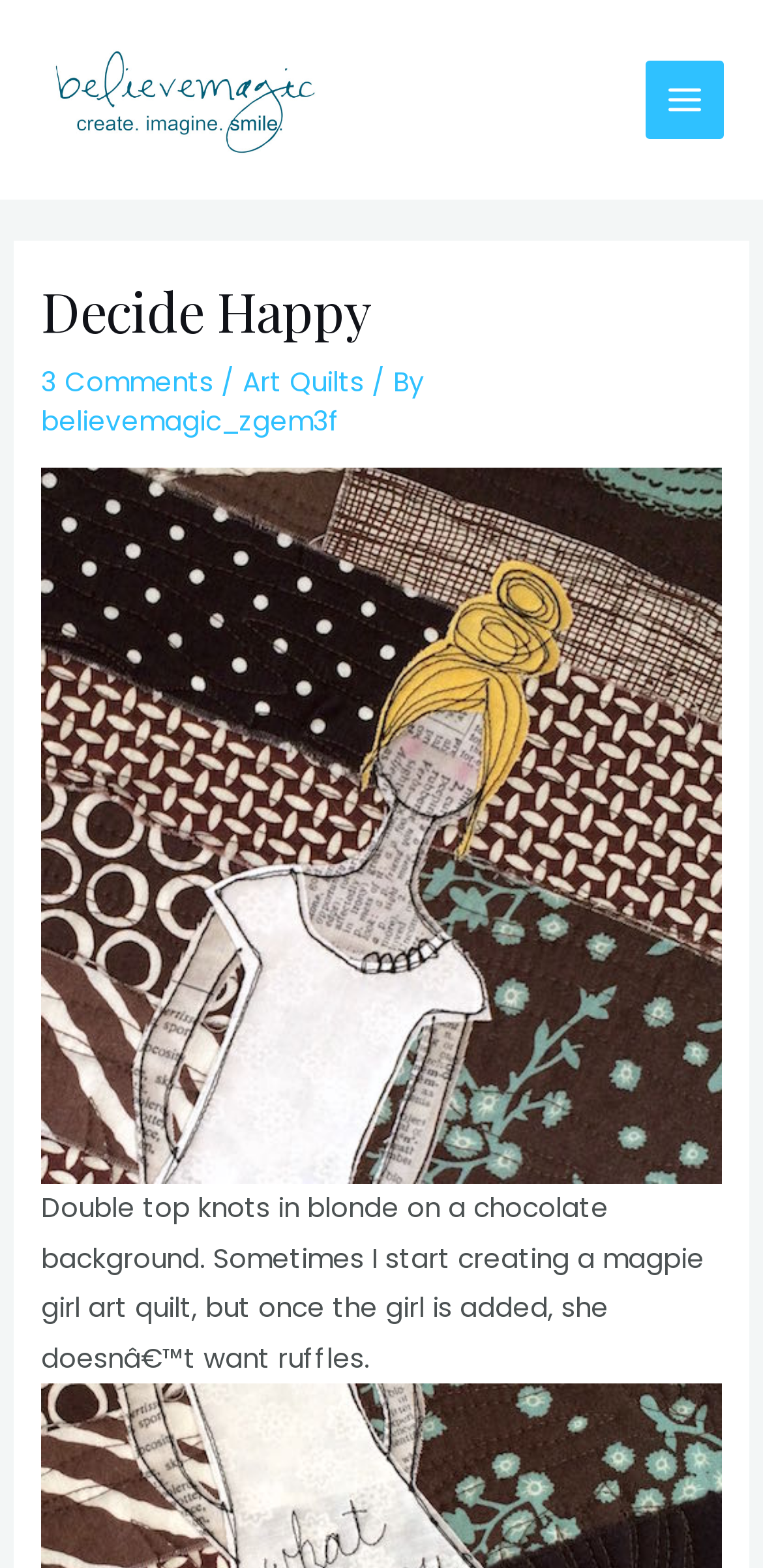Use a single word or phrase to answer the question:
What is the color of the girl's hair on the art quilt?

blonde